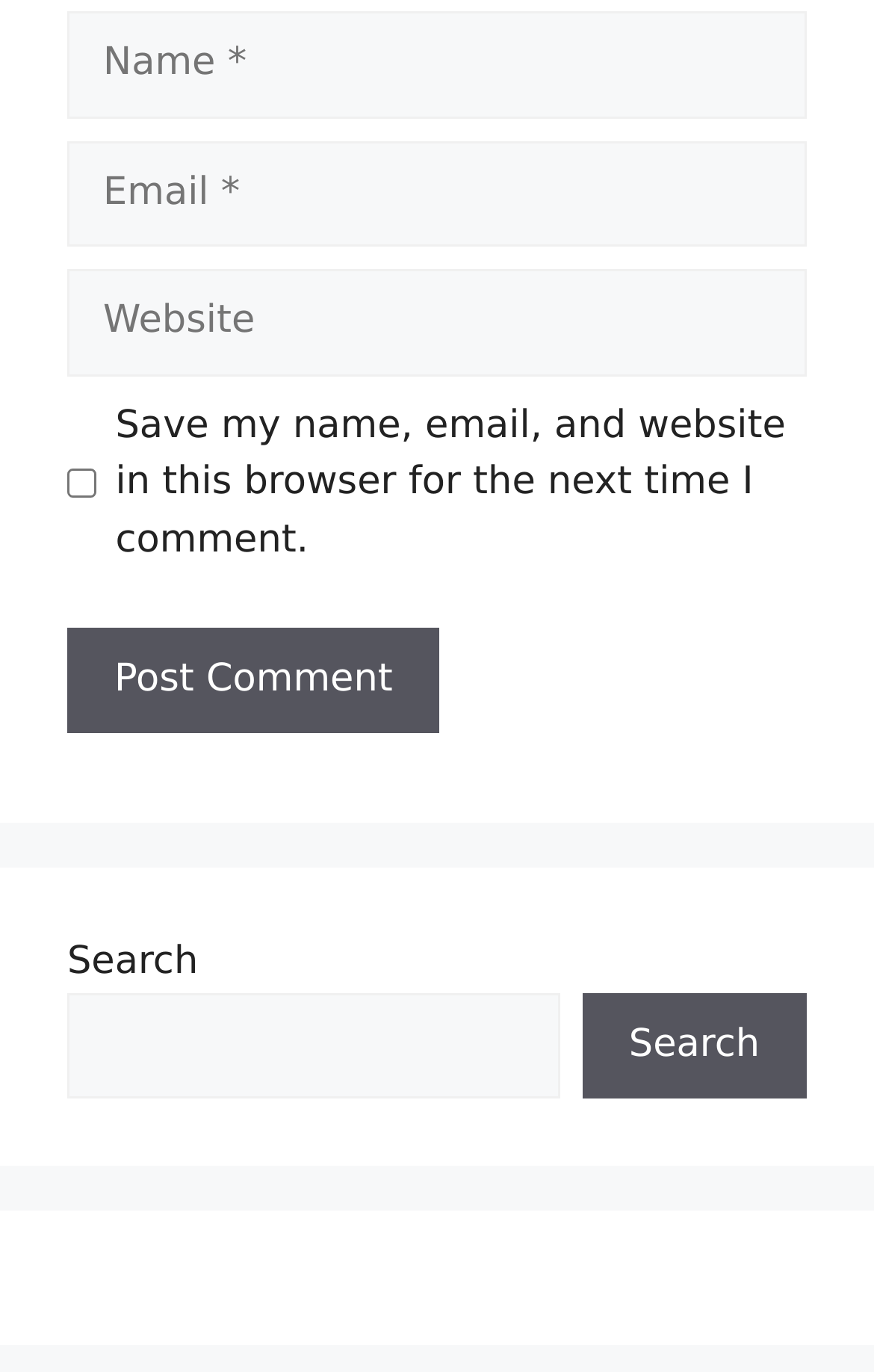Please answer the following question using a single word or phrase: 
How many search buttons are there?

1